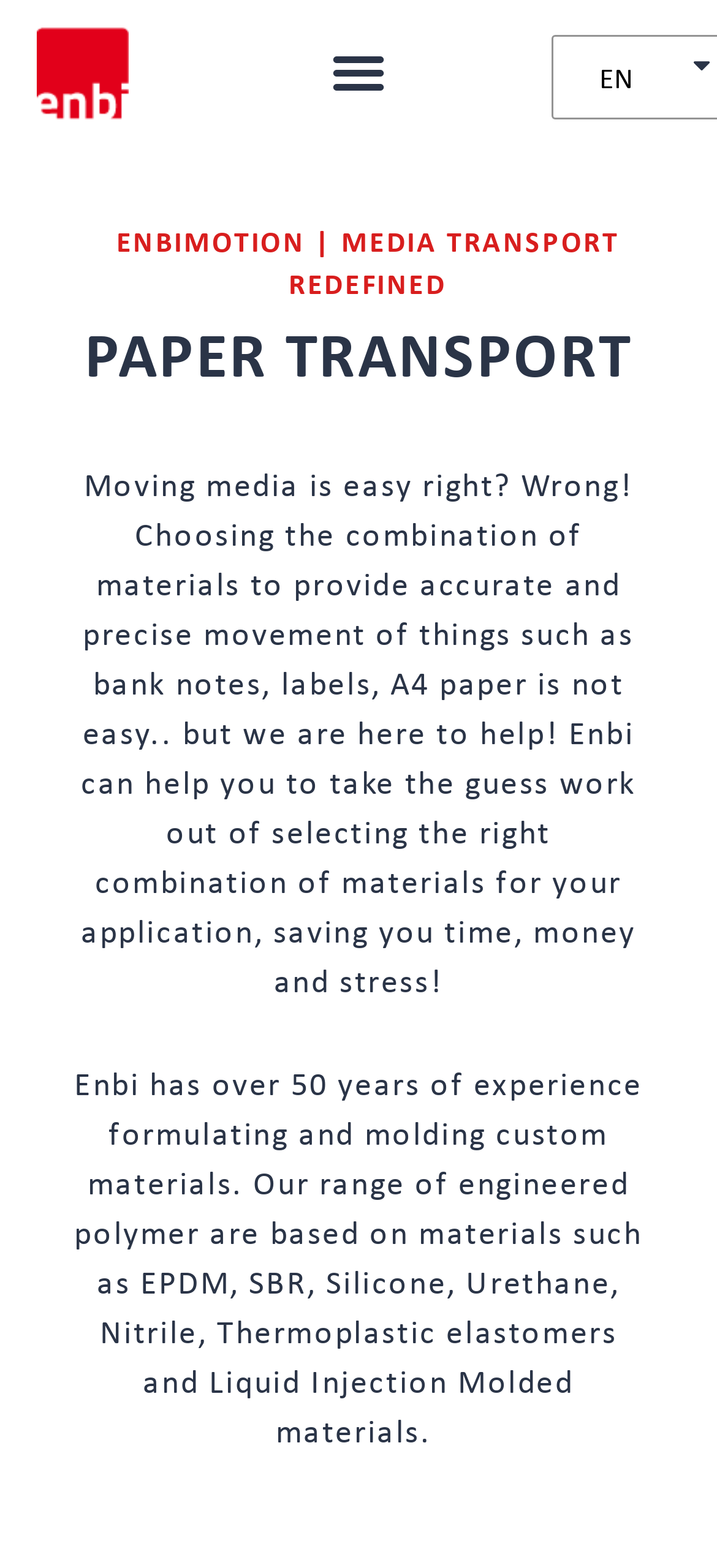Use a single word or phrase to answer the question:
How many languages are available on this website?

One